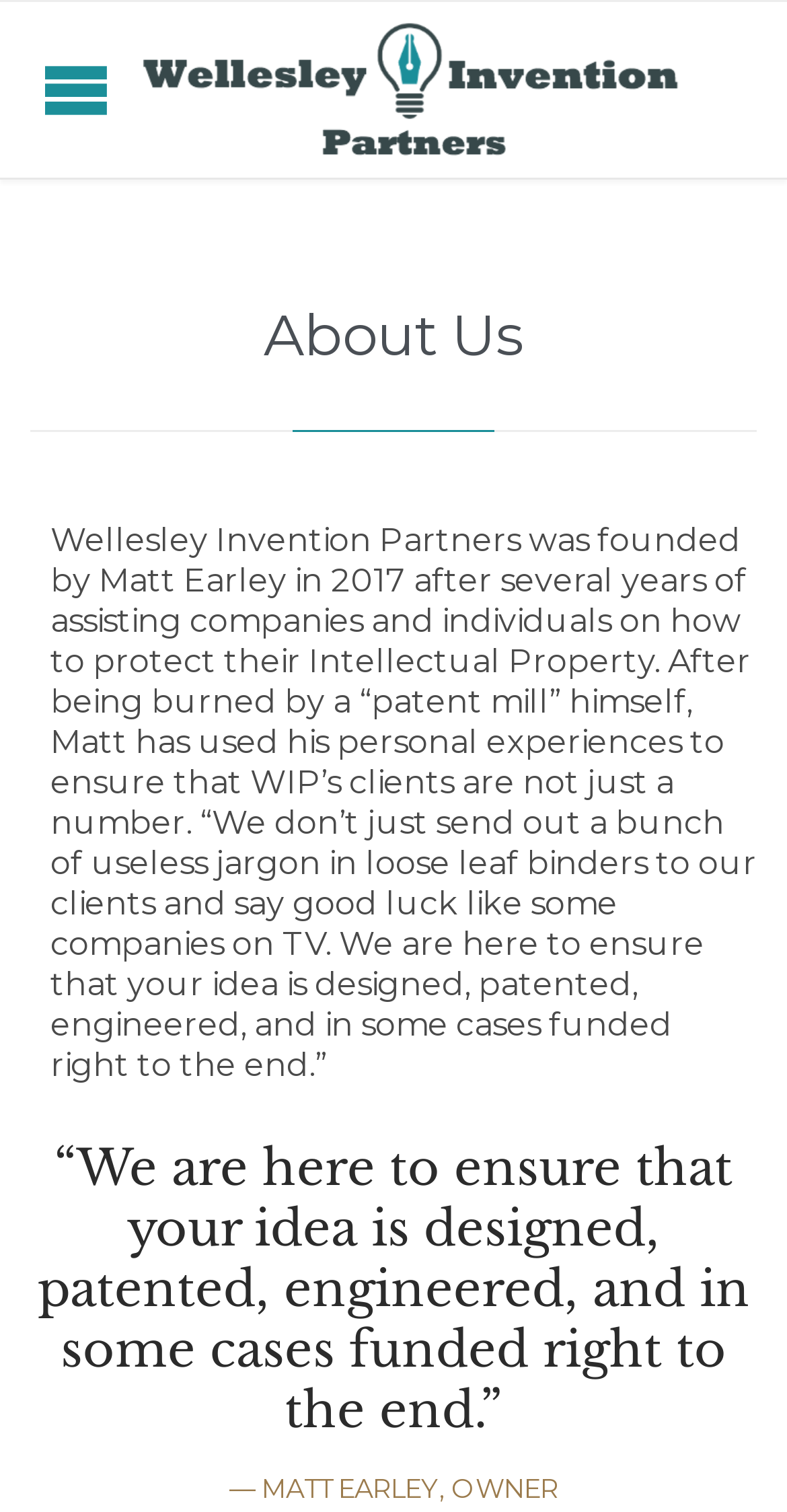Bounding box coordinates are given in the format (top-left x, top-left y, bottom-right x, bottom-right y). All values should be floating point numbers between 0 and 1. Provide the bounding box coordinate for the UI element described as: Open/Close Menu

[0.0, 0.036, 0.192, 0.083]